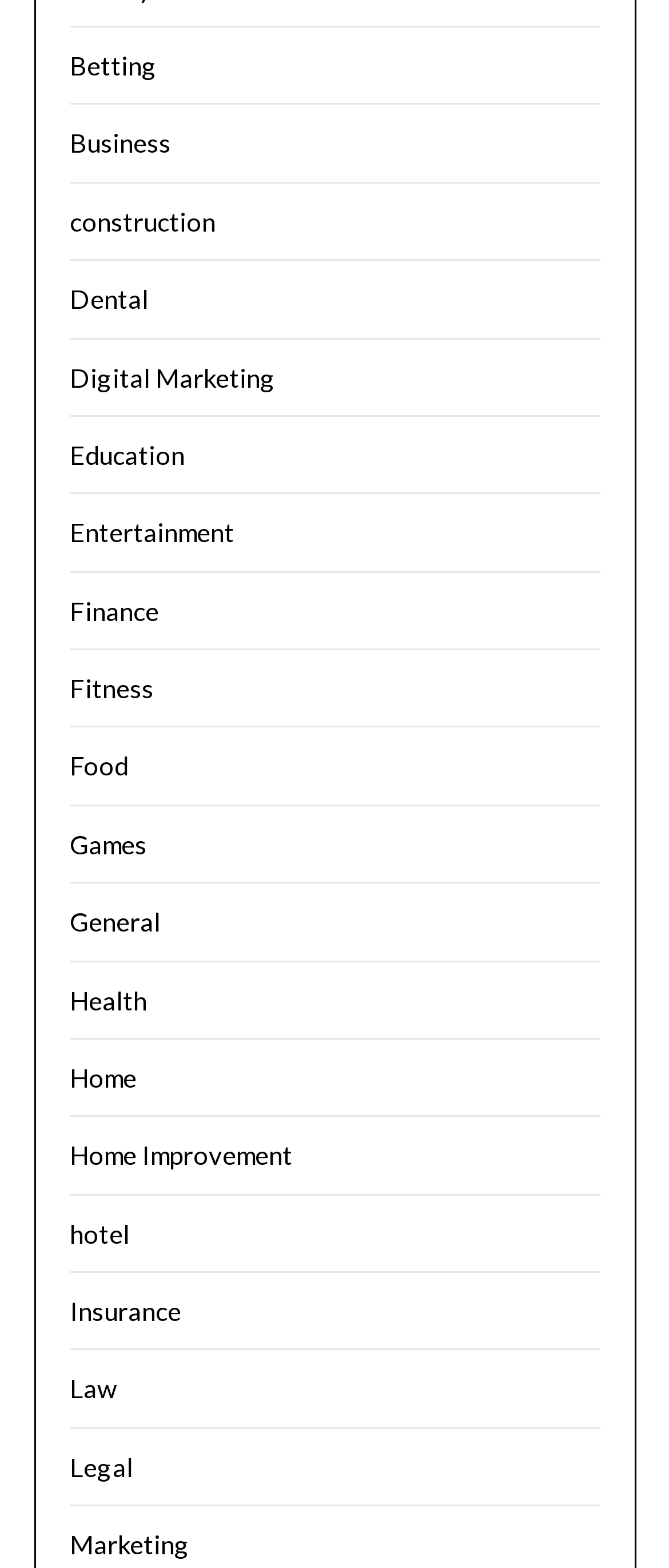Identify the bounding box coordinates of the region that should be clicked to execute the following instruction: "Go to the 'Home Improvement' section".

[0.104, 0.727, 0.437, 0.747]